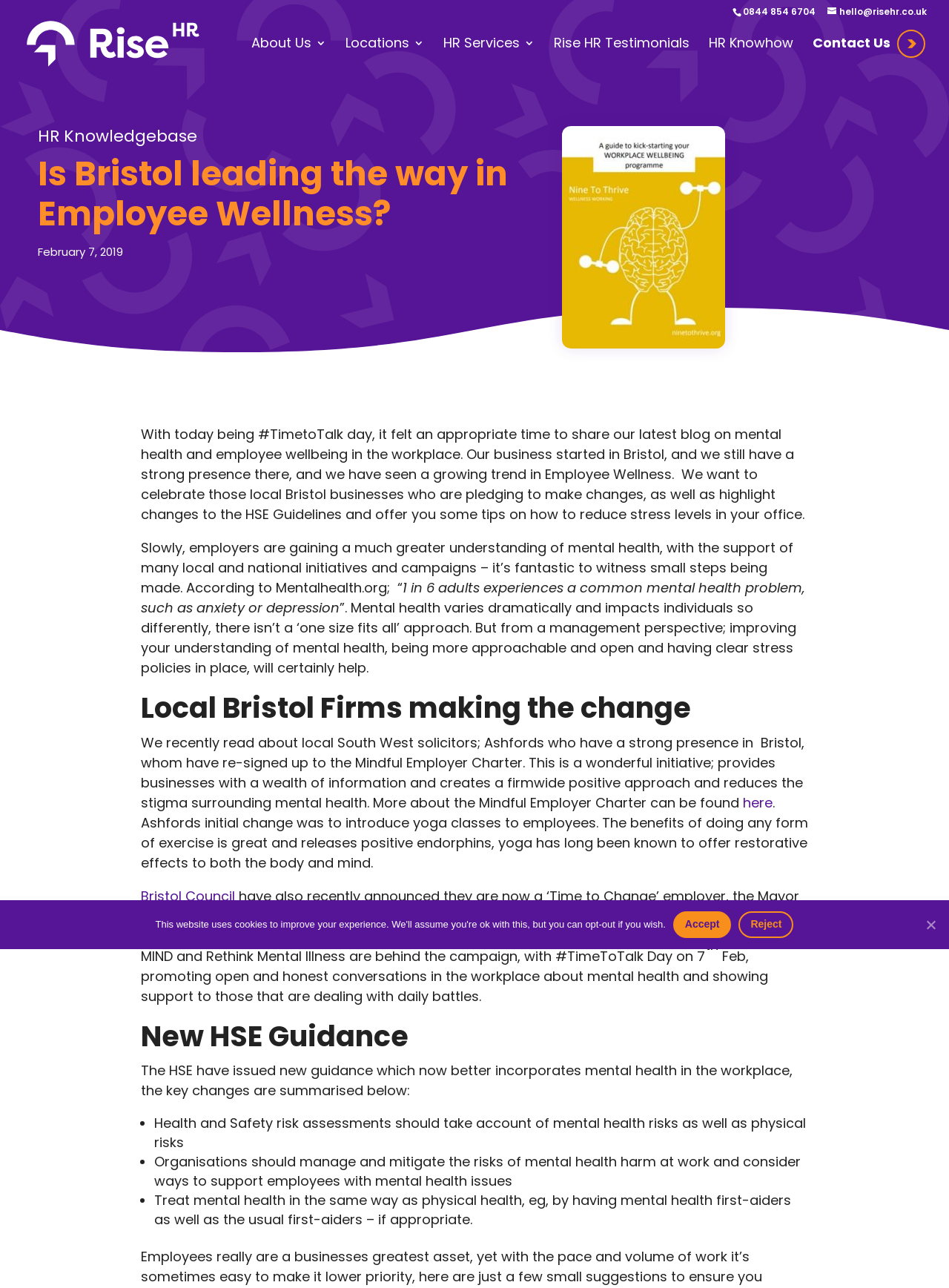Determine the bounding box coordinates for the element that should be clicked to follow this instruction: "Click the 'here' link to learn more about the Mindful Employer Charter". The coordinates should be given as four float numbers between 0 and 1, in the format [left, top, right, bottom].

[0.783, 0.616, 0.814, 0.63]